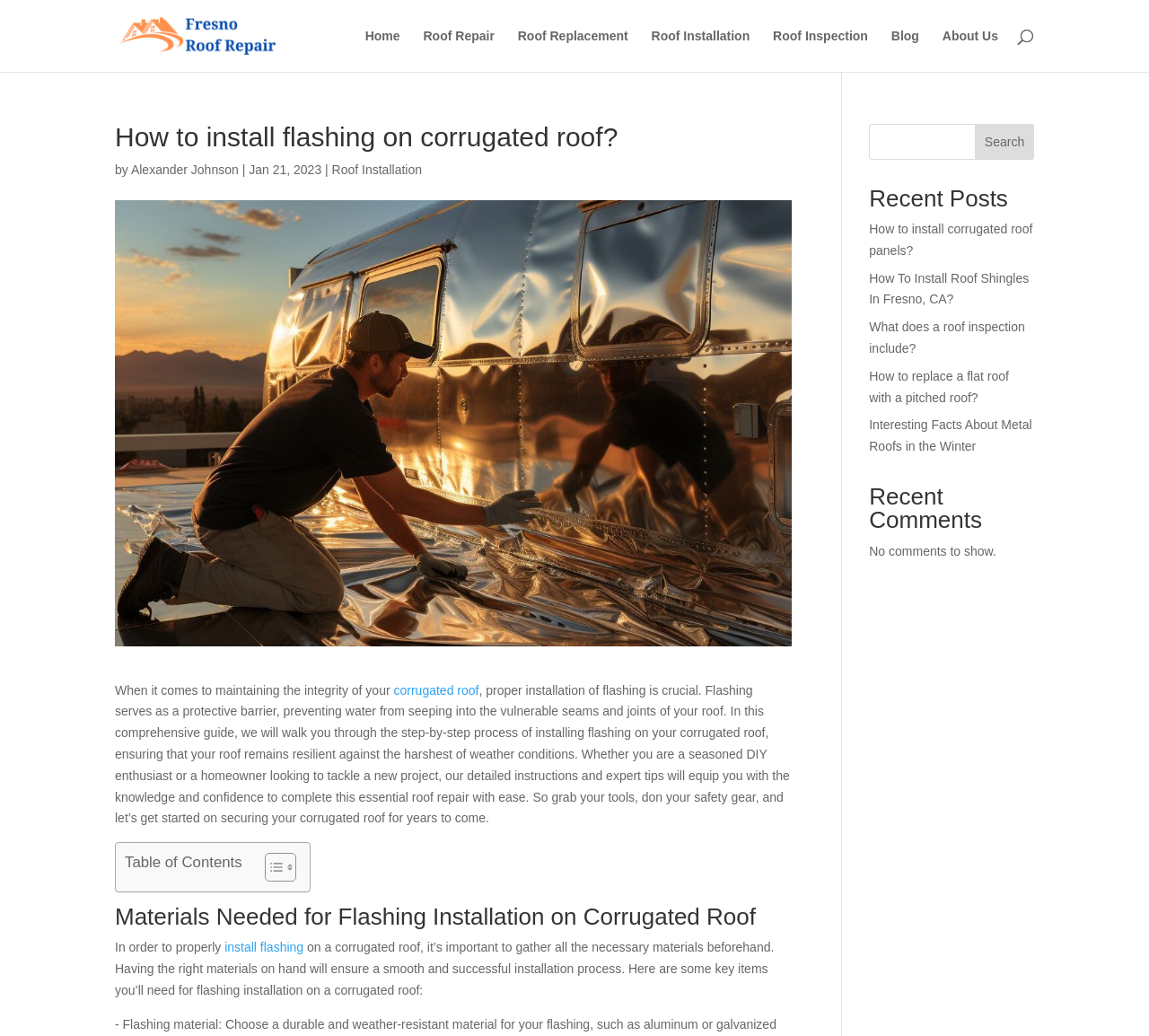Indicate the bounding box coordinates of the clickable region to achieve the following instruction: "Read the article by Alexander Johnson."

[0.114, 0.157, 0.208, 0.171]